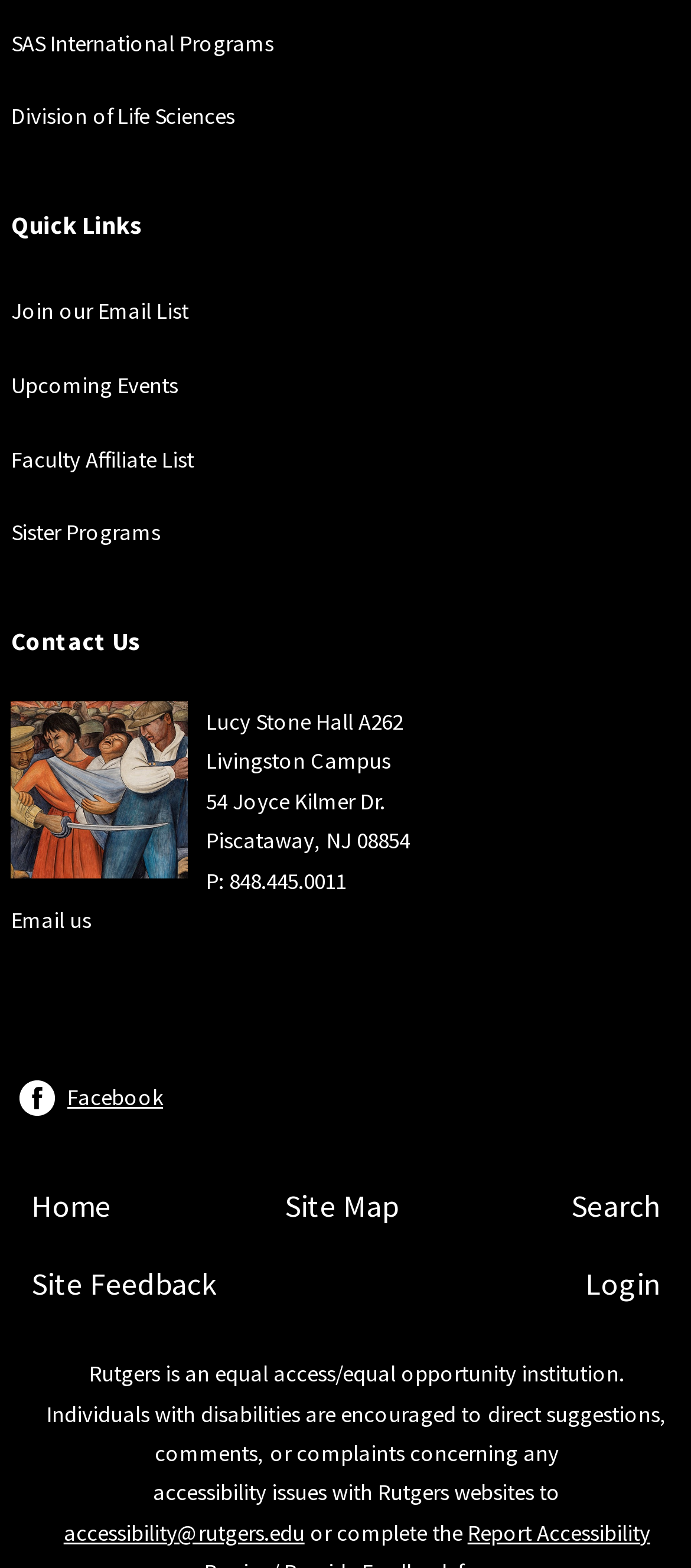Specify the bounding box coordinates for the region that must be clicked to perform the given instruction: "View Upcoming Events".

[0.016, 0.236, 0.257, 0.254]